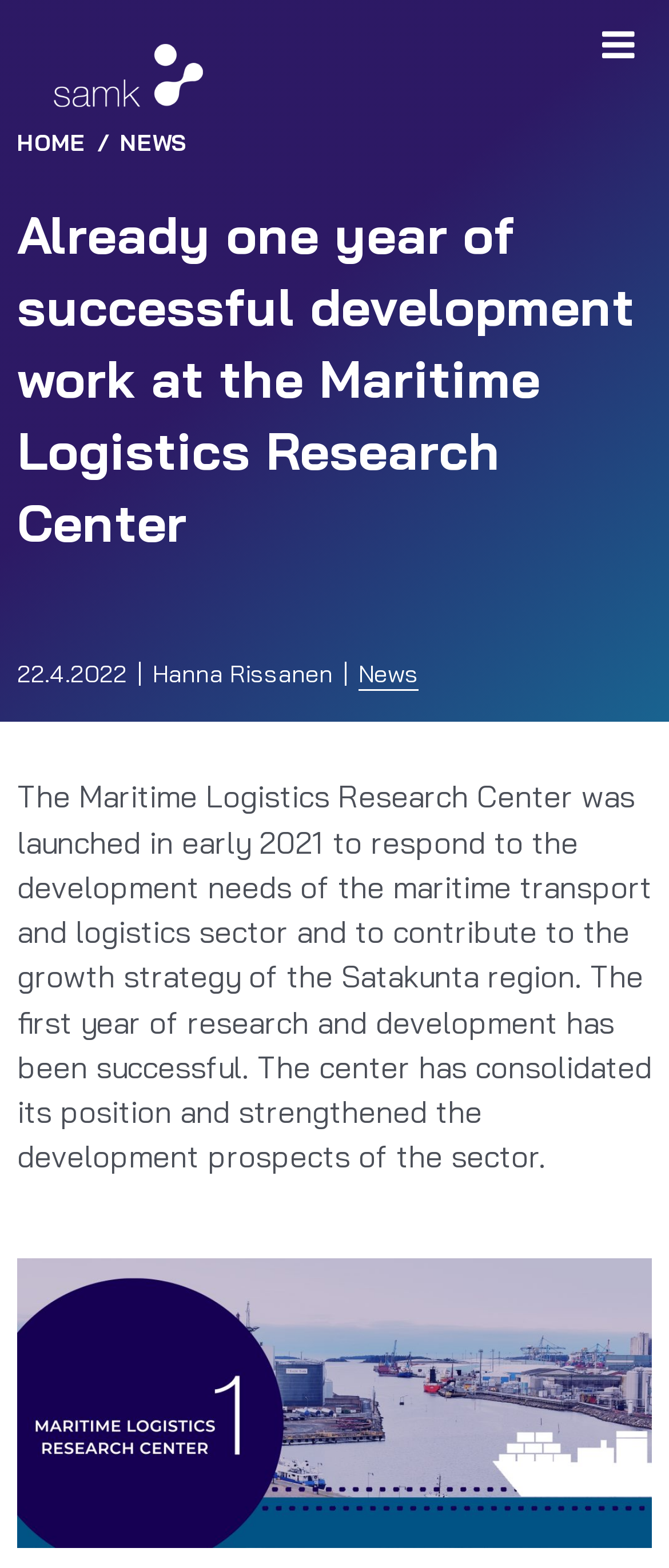Please determine the main heading text of this webpage.

Already one year of successful development work at the Maritime Logistics Research Center